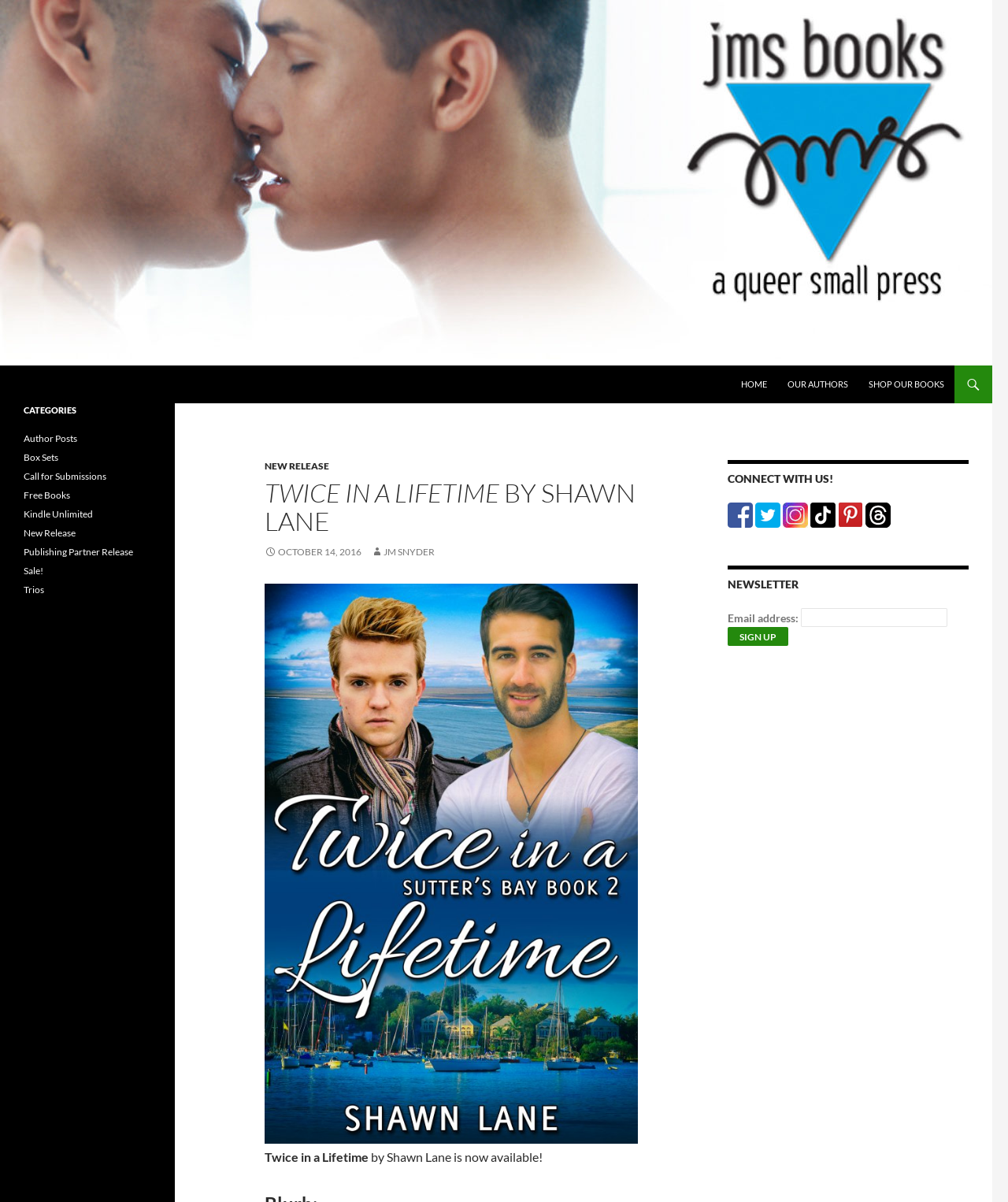Identify the bounding box coordinates for the UI element described as follows: "alt="Follow us on Pinterest"". Ensure the coordinates are four float numbers between 0 and 1, formatted as [left, top, right, bottom].

[0.831, 0.422, 0.856, 0.433]